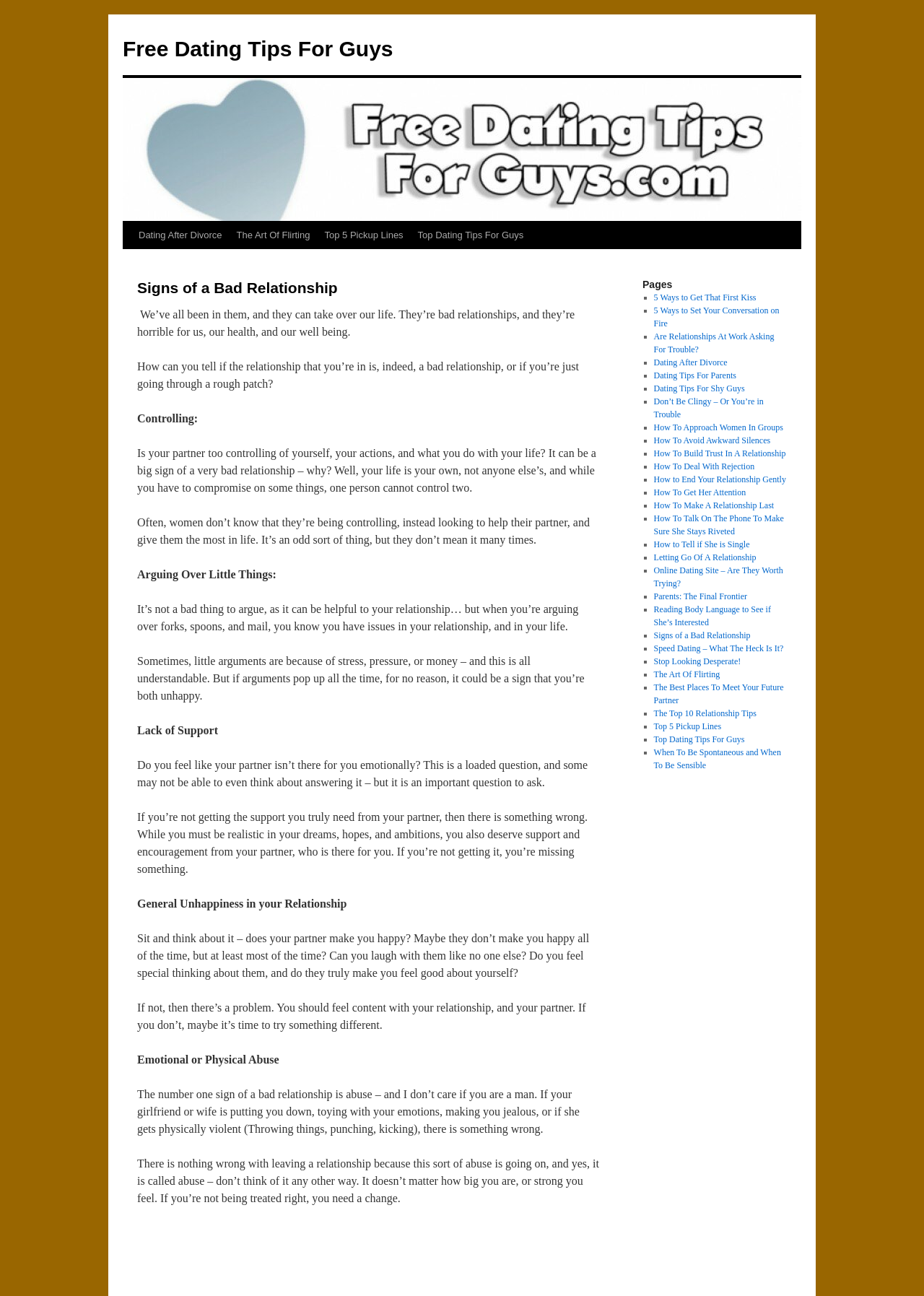Please identify the bounding box coordinates of the element's region that I should click in order to complete the following instruction: "Visit 'The Art Of Flirting'". The bounding box coordinates consist of four float numbers between 0 and 1, i.e., [left, top, right, bottom].

[0.248, 0.171, 0.343, 0.192]